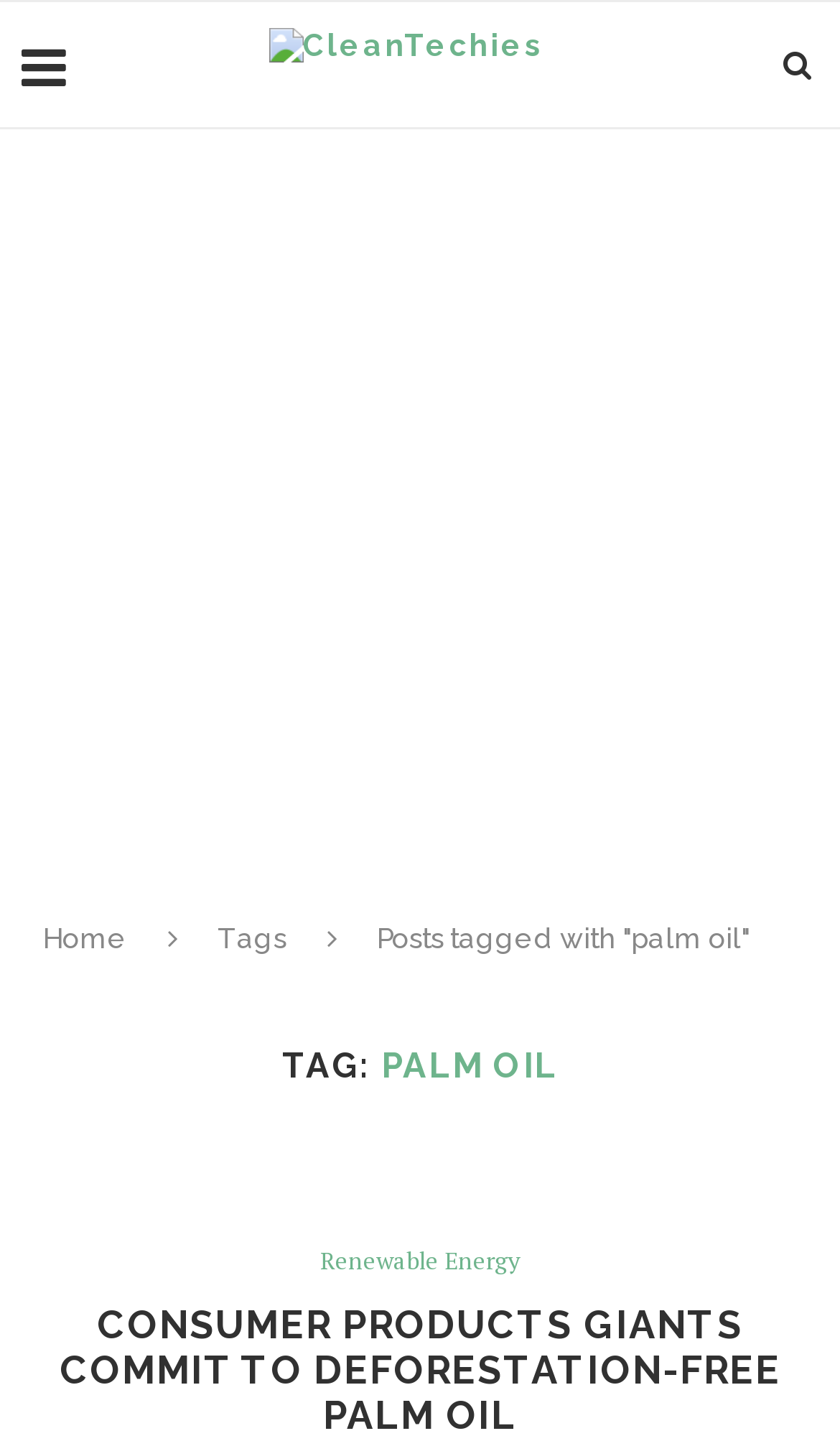Locate the UI element described as follows: "aria-label="Advertisement" name="aswift_6" title="Advertisement"". Return the bounding box coordinates as four float numbers between 0 and 1 in the order [left, top, right, bottom].

[0.0, 0.135, 1.0, 0.623]